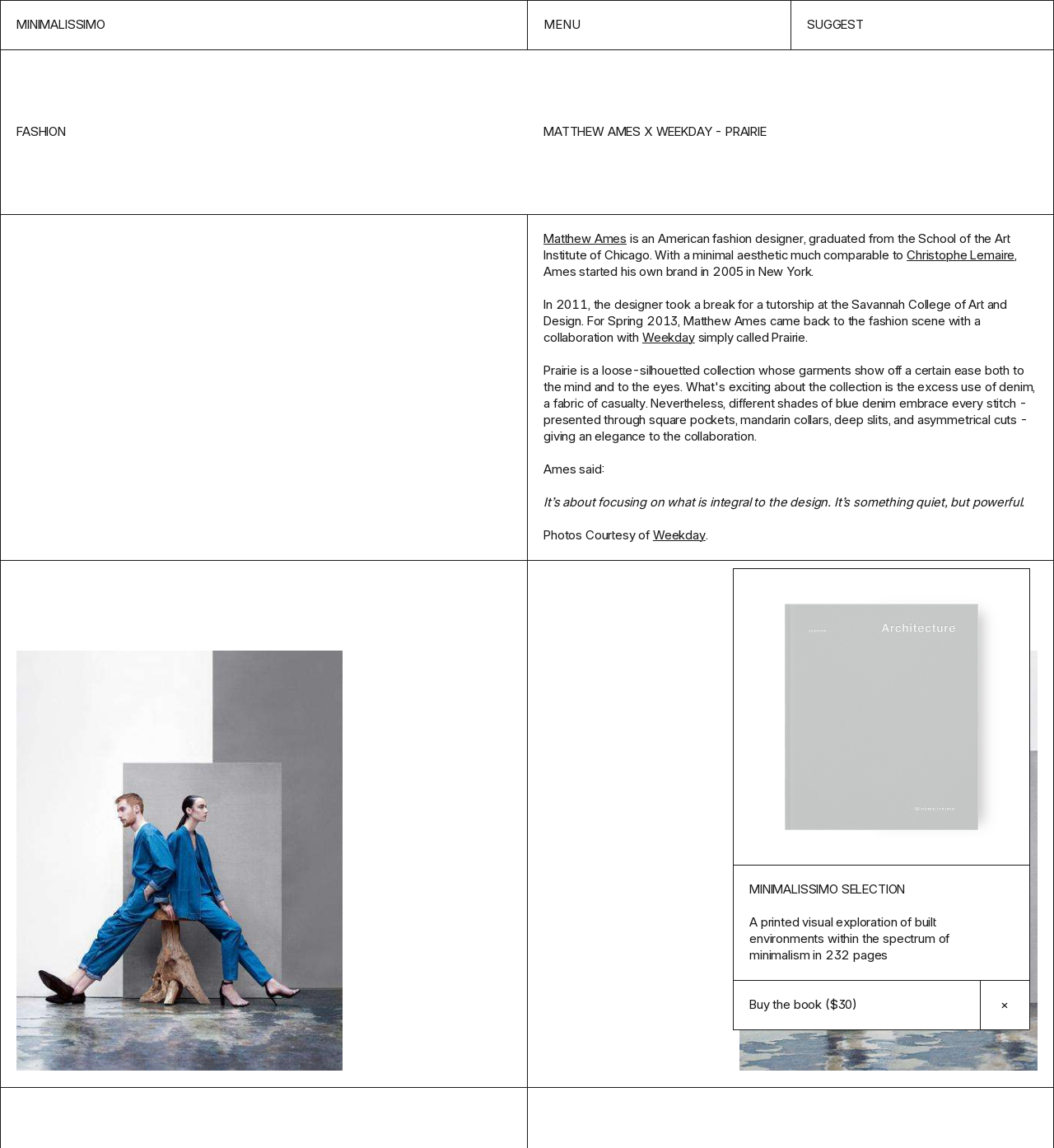Locate the UI element described by Buy the book ($30) and provide its bounding box coordinates. Use the format (top-left x, top-left y, bottom-right x, bottom-right y) with all values as floating point numbers between 0 and 1.

[0.695, 0.854, 0.93, 0.897]